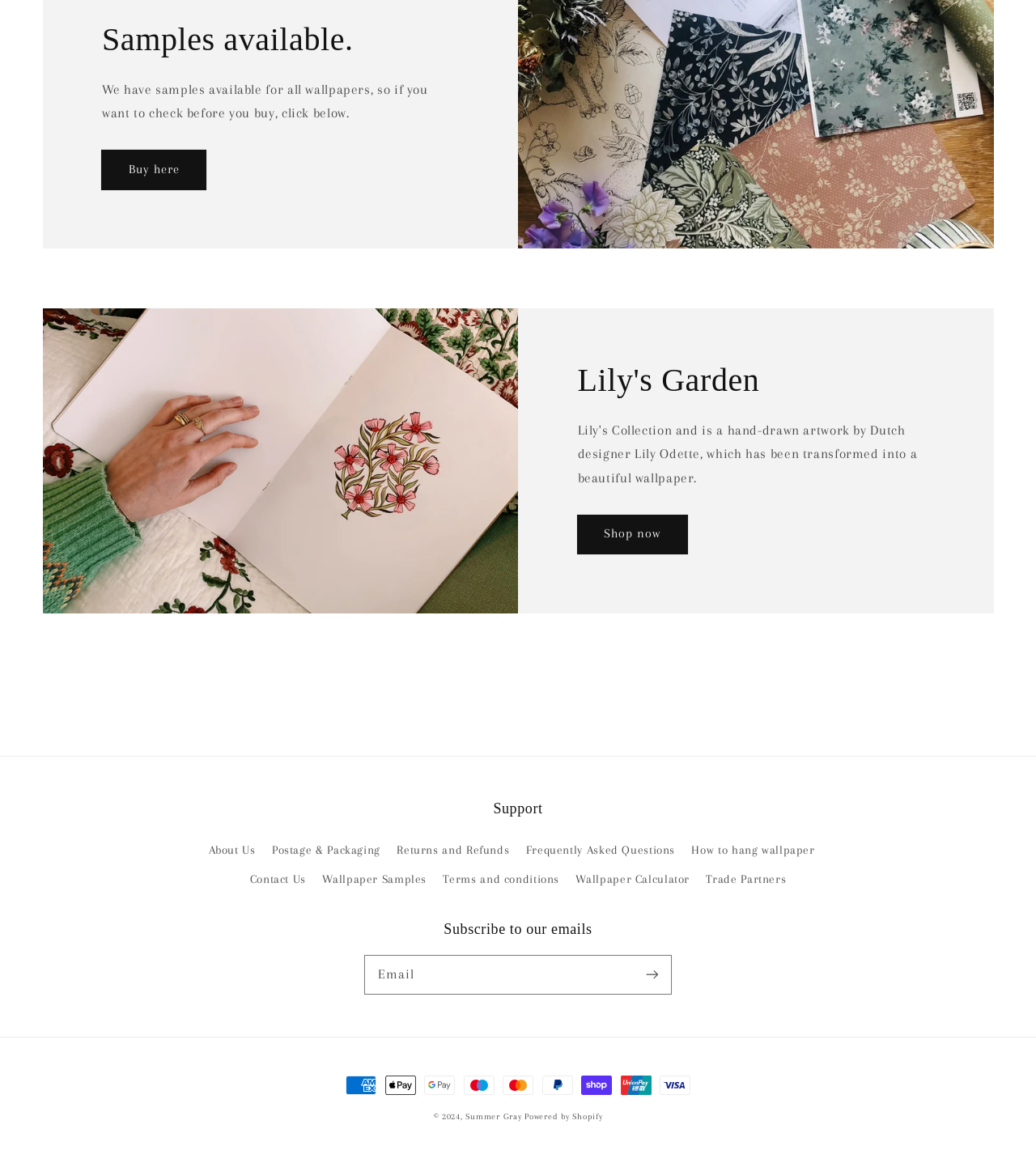Locate the bounding box coordinates of the element you need to click to accomplish the task described by this instruction: "Subscribe to emails".

[0.612, 0.831, 0.648, 0.864]